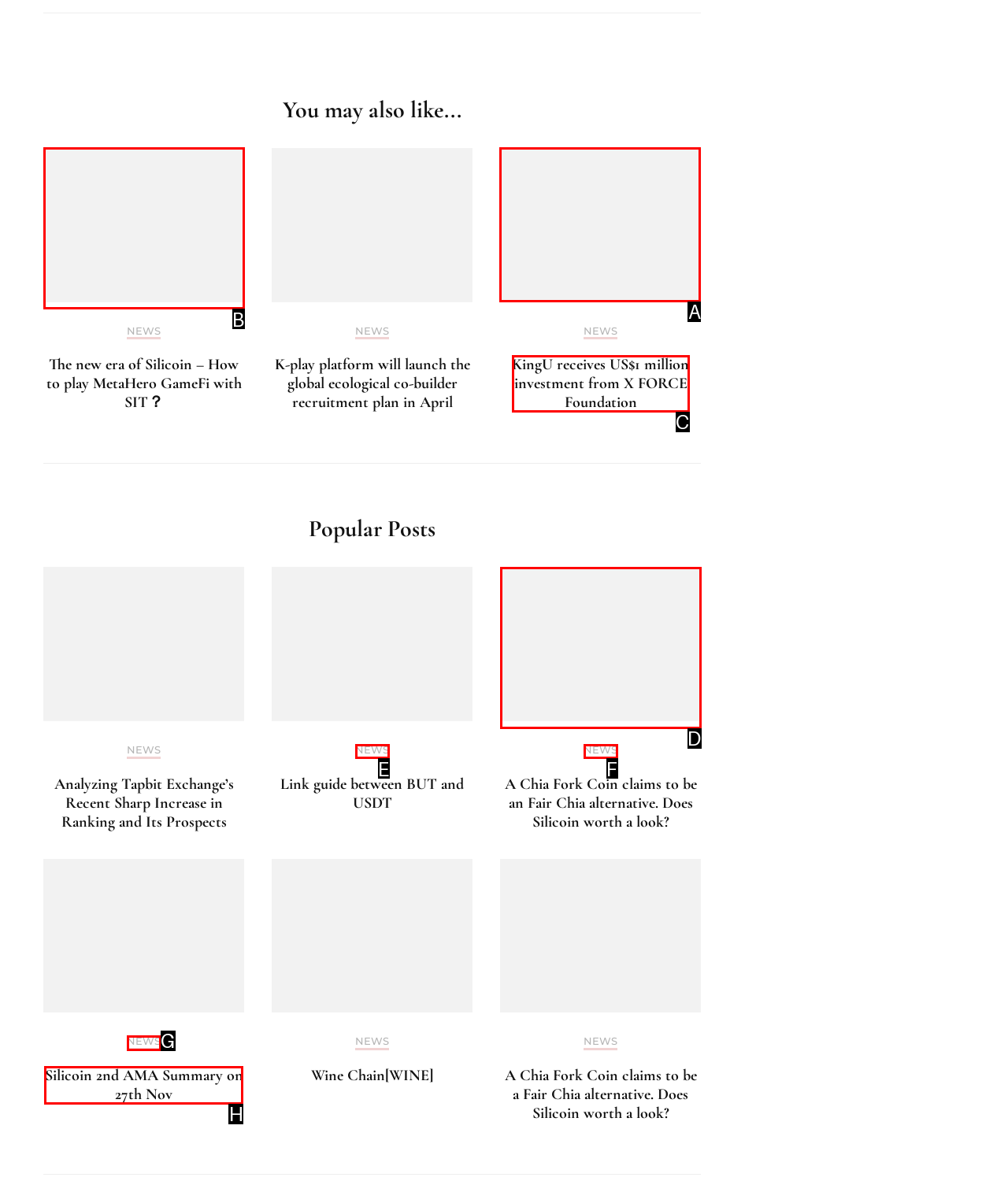Select the appropriate HTML element to click for the following task: View the image related to 'KingU receives US$1 million investment from X FORCE Foundation'
Answer with the letter of the selected option from the given choices directly.

A